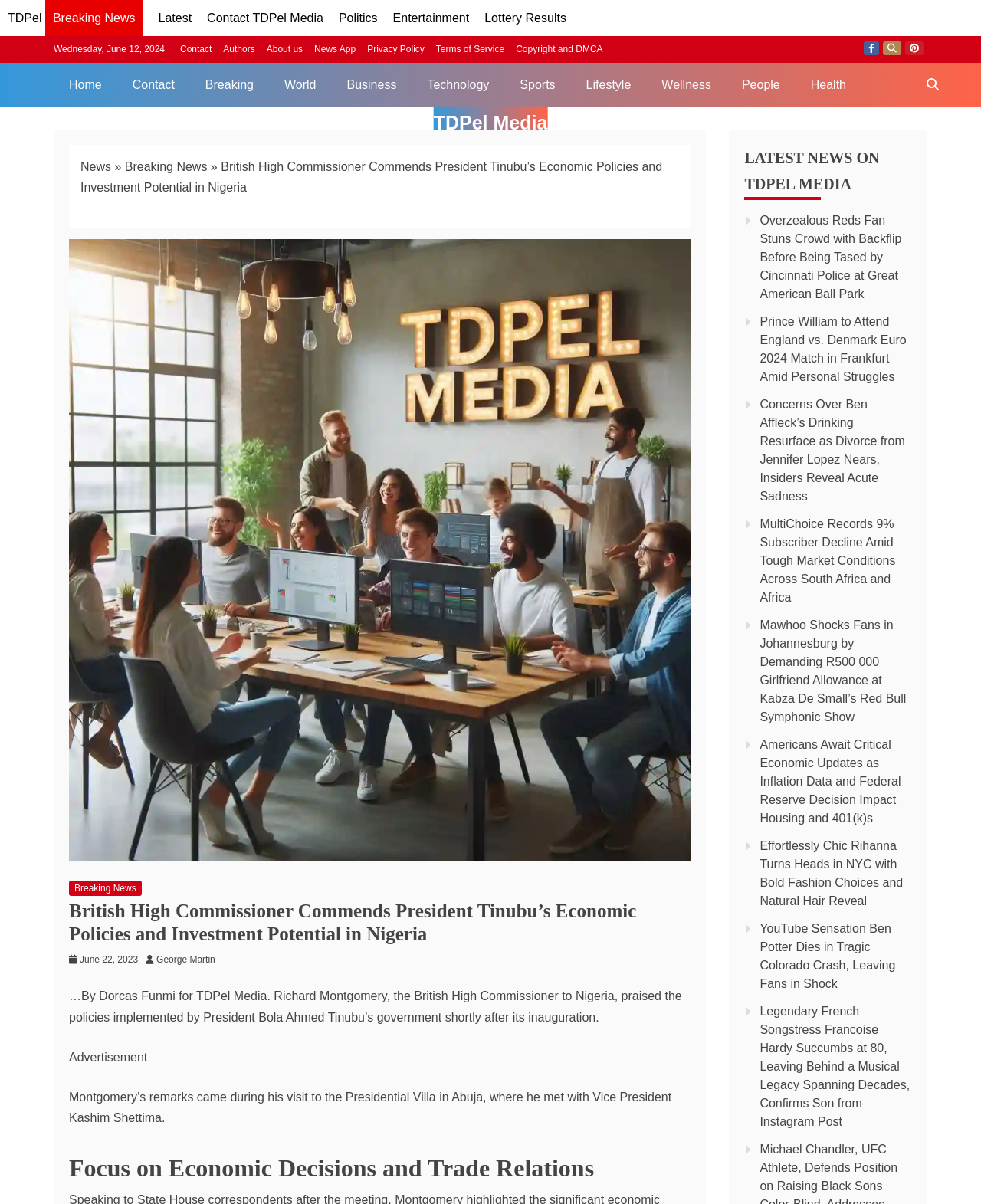Please identify the bounding box coordinates of the clickable area that will fulfill the following instruction: "Visit the 'Politics' section". The coordinates should be in the format of four float numbers between 0 and 1, i.e., [left, top, right, bottom].

[0.345, 0.01, 0.385, 0.02]